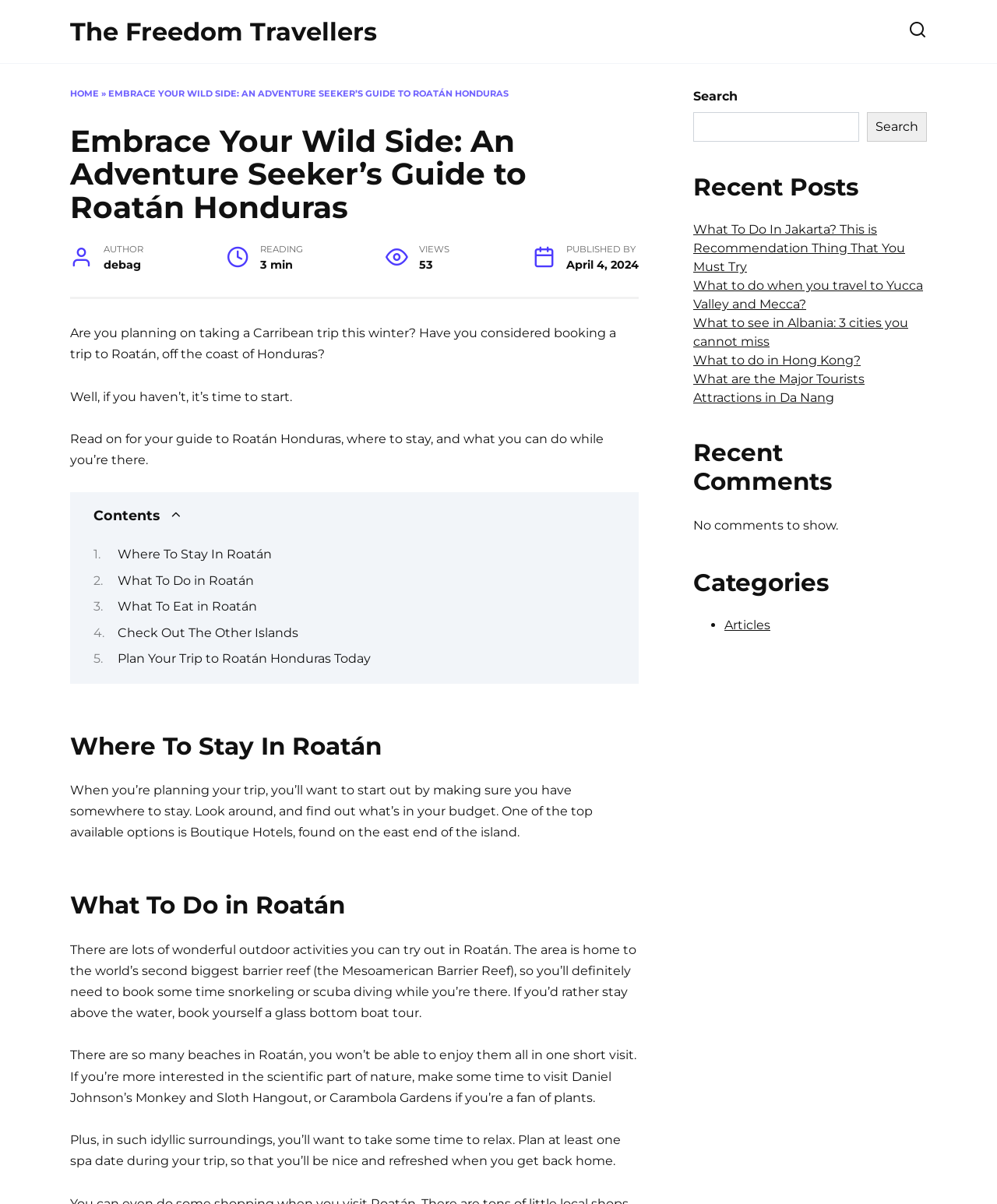Pinpoint the bounding box coordinates of the clickable element to carry out the following instruction: "Read 'What To Do in Roatán'."

[0.118, 0.476, 0.254, 0.488]